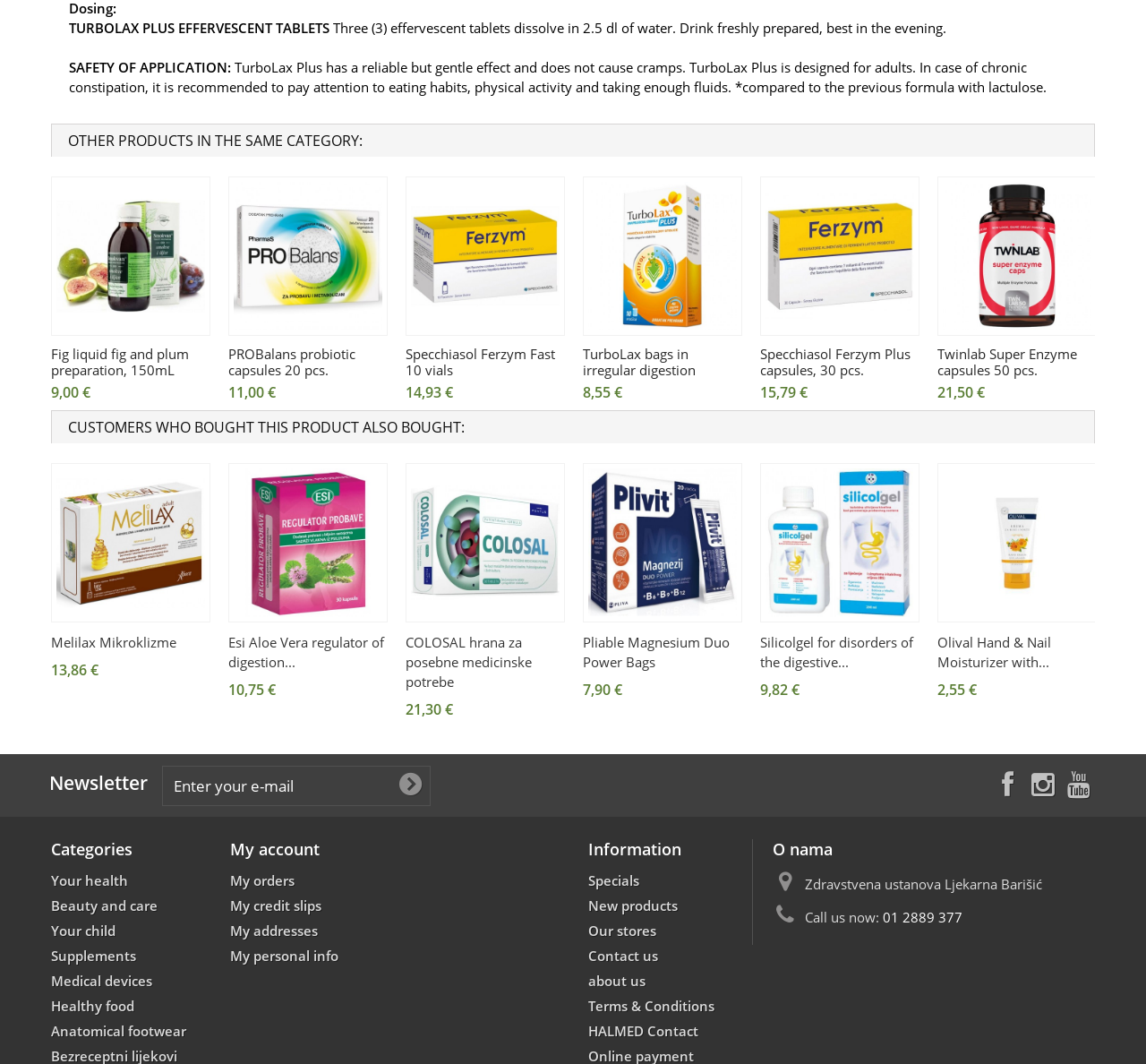Give the bounding box coordinates for this UI element: "parent_node: Contact". The coordinates should be four float numbers between 0 and 1, arranged as [left, top, right, bottom].

None